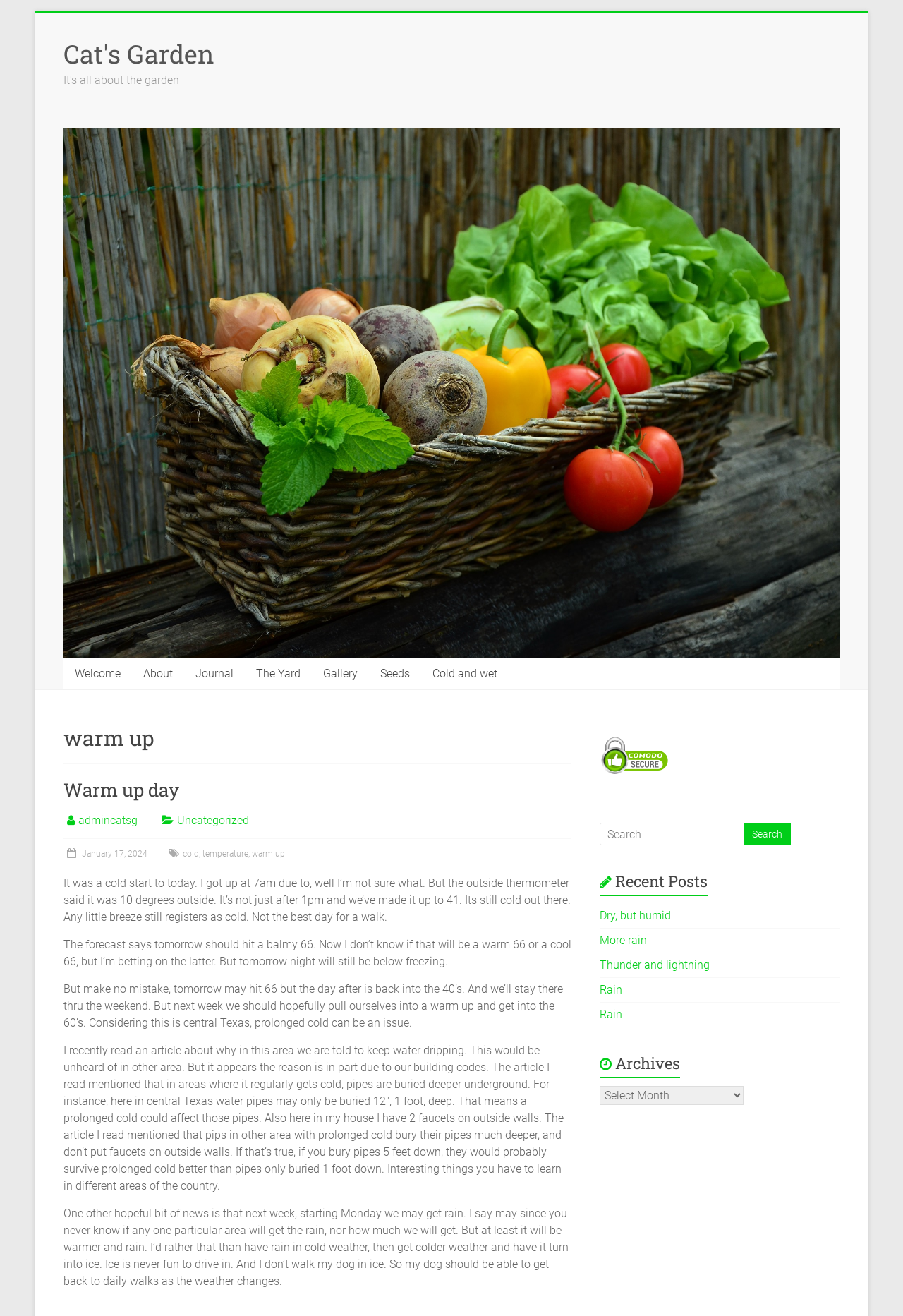Could you specify the bounding box coordinates for the clickable section to complete the following instruction: "Select 'Archives'"?

[0.664, 0.825, 0.823, 0.84]